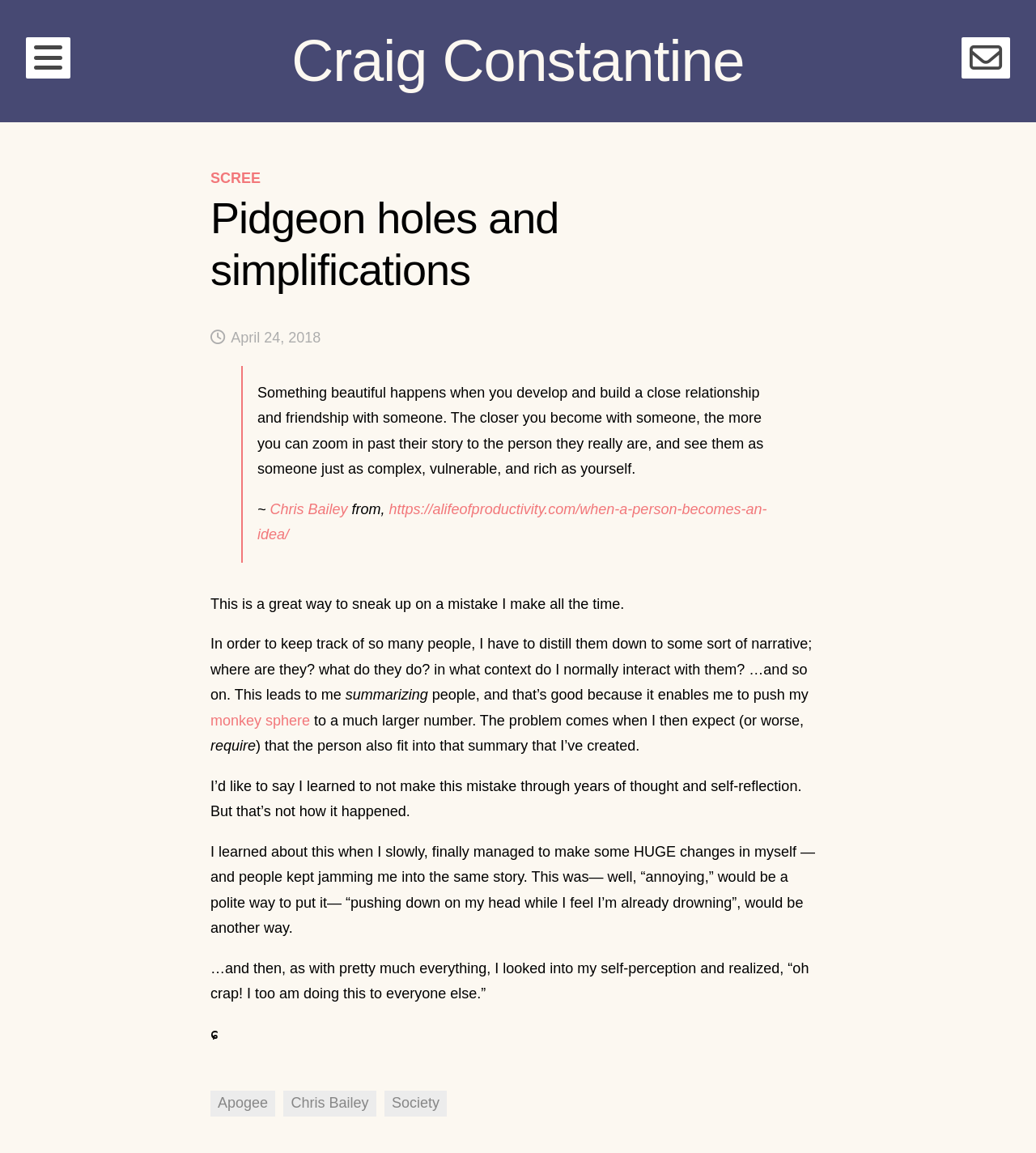Please determine the bounding box coordinates of the element's region to click in order to carry out the following instruction: "Follow Craig". The coordinates should be four float numbers between 0 and 1, i.e., [left, top, right, bottom].

[0.305, 0.342, 0.695, 0.376]